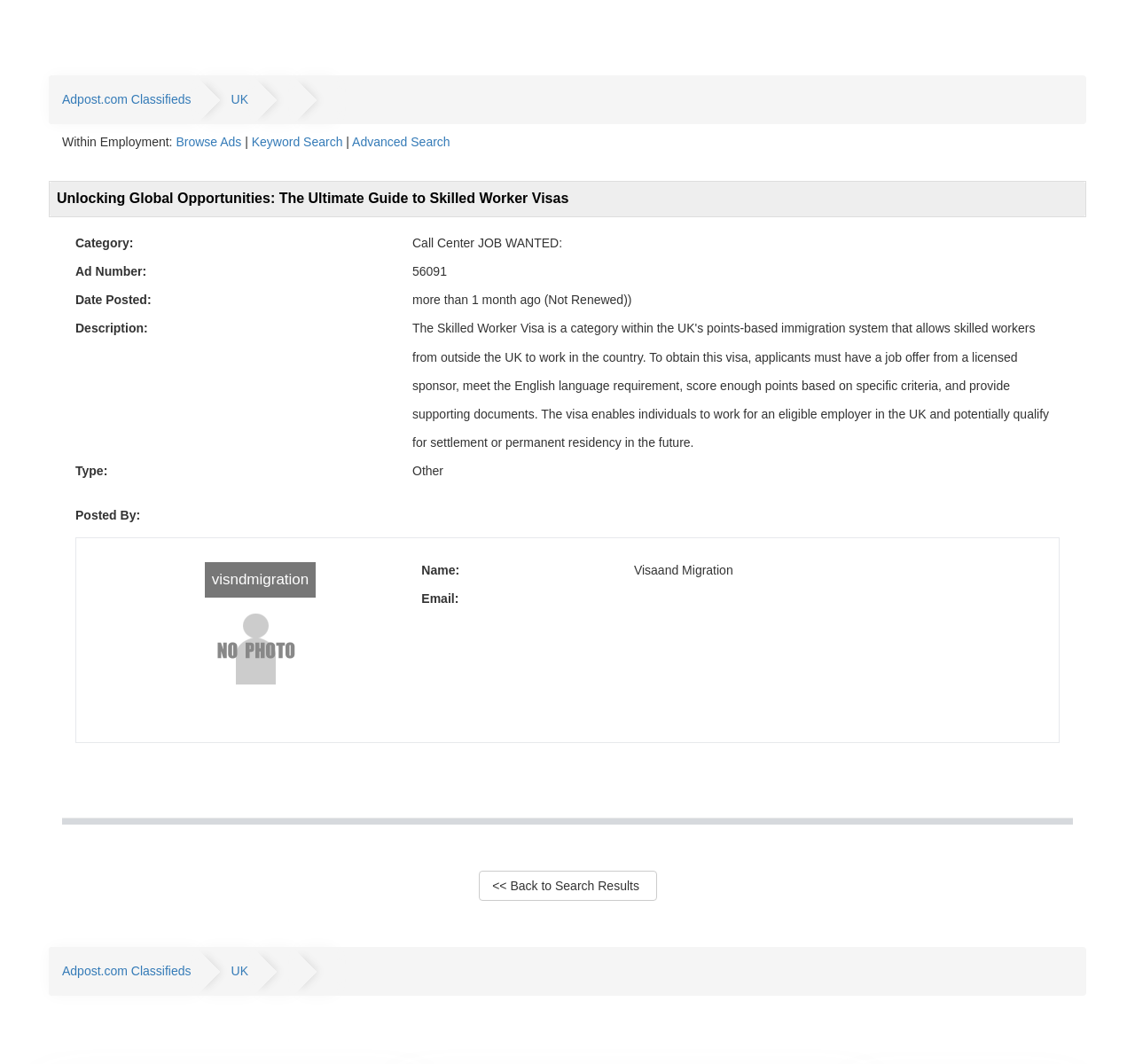Who posted this job ad?
Answer the question with detailed information derived from the image.

I determined the answer by looking at the 'Posted By:' label and its corresponding value, which is 'visndmigration'.